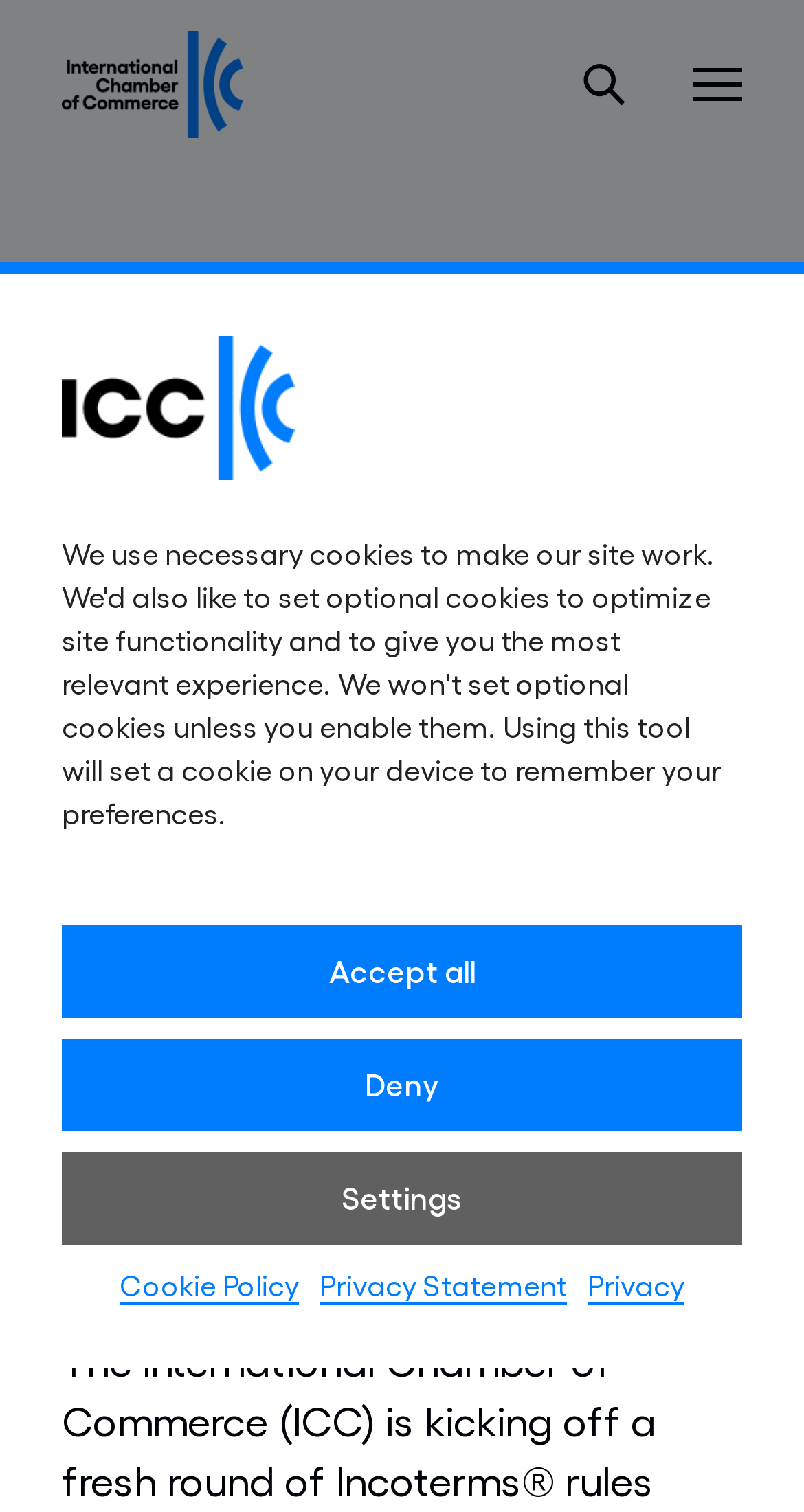Find the bounding box of the element with the following description: "OK". The coordinates must be four float numbers between 0 and 1, formatted as [left, top, right, bottom].

None